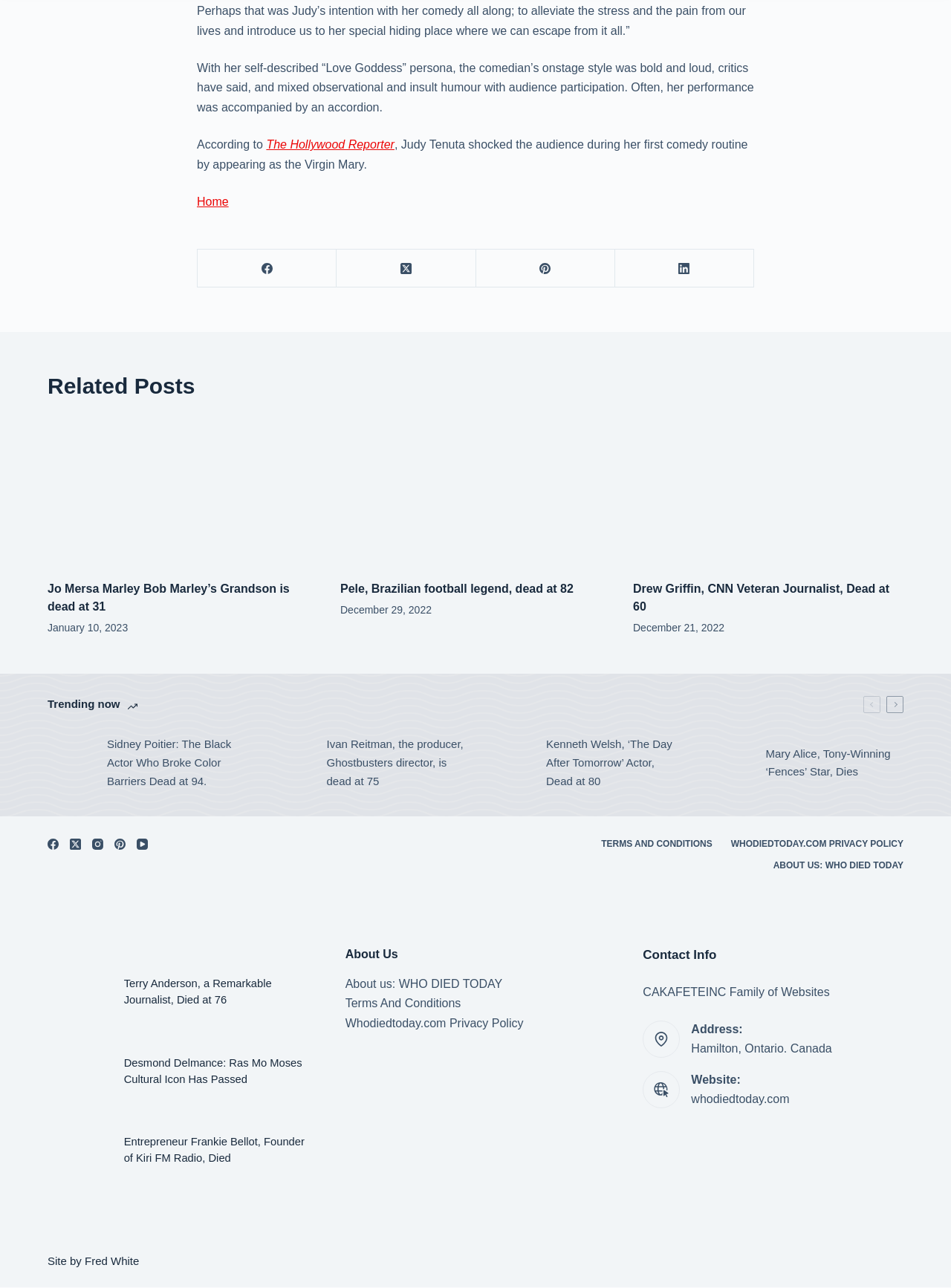Provide the bounding box coordinates of the HTML element described as: "aria-label="X (Twitter)"". The bounding box coordinates should be four float numbers between 0 and 1, i.e., [left, top, right, bottom].

[0.354, 0.194, 0.5, 0.223]